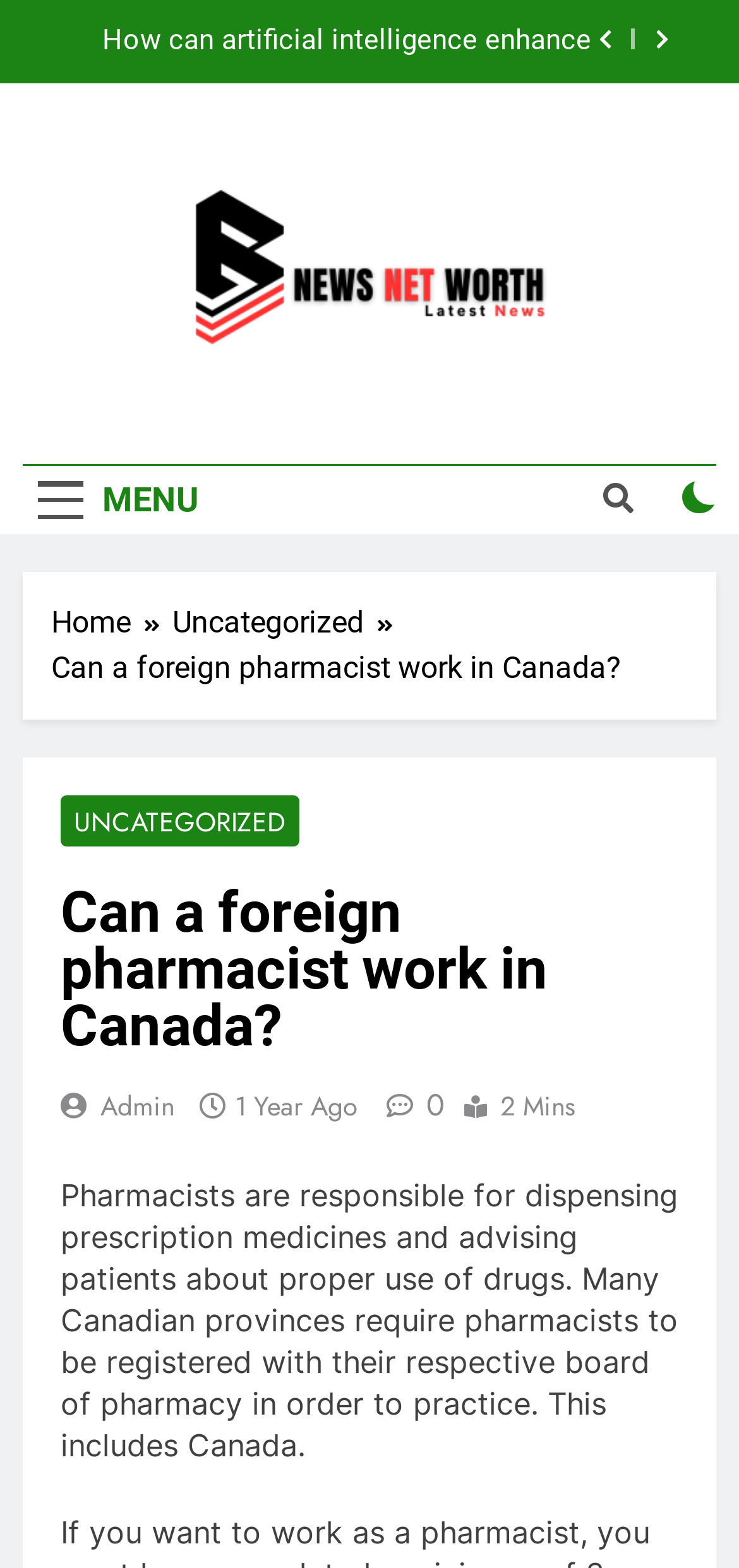Refer to the element description 1 year ago1 year ago and identify the corresponding bounding box in the screenshot. Format the coordinates as (top-left x, top-left y, bottom-right x, bottom-right y) with values in the range of 0 to 1.

[0.318, 0.693, 0.485, 0.718]